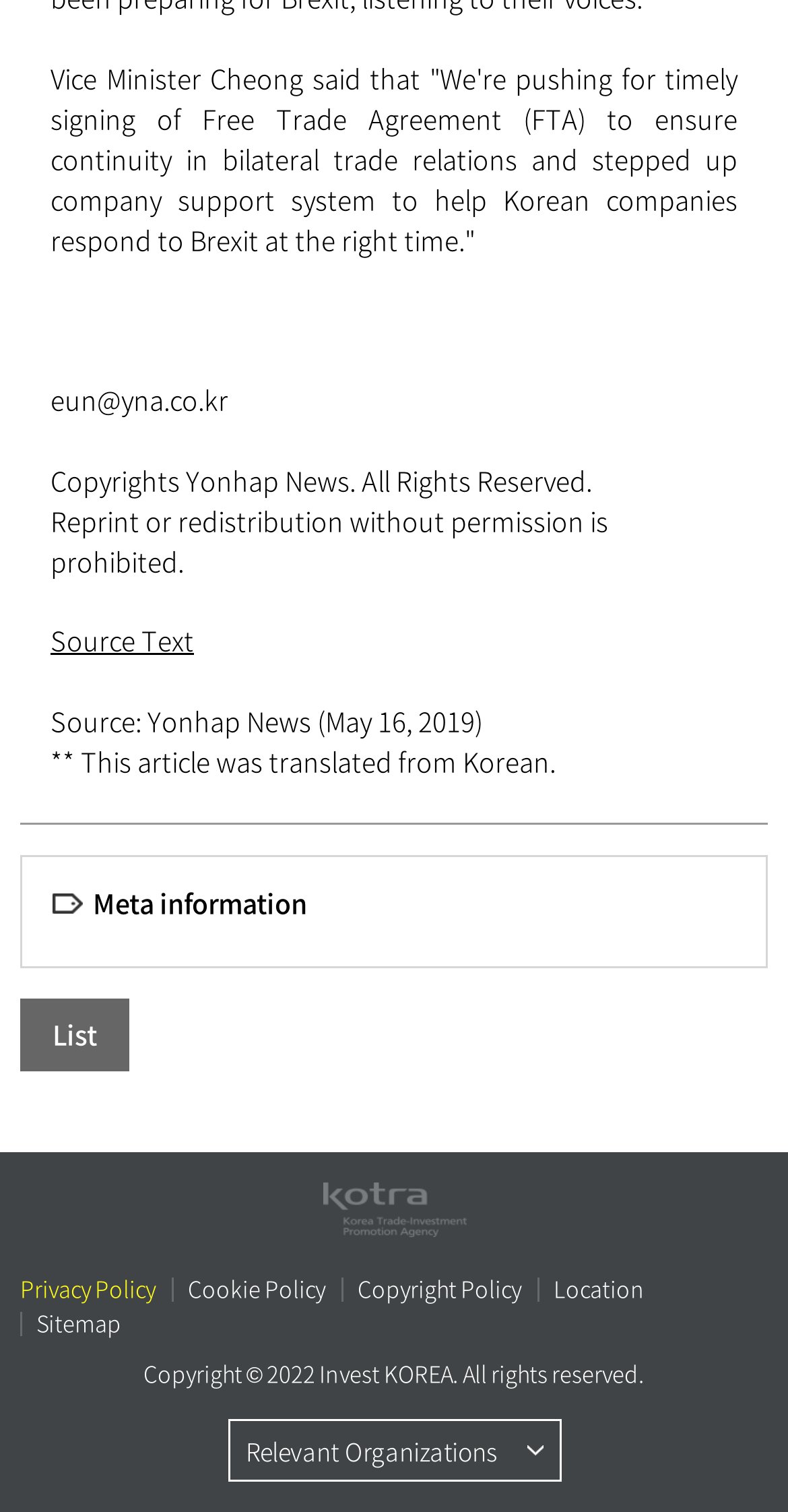Bounding box coordinates are specified in the format (top-left x, top-left y, bottom-right x, bottom-right y). All values are floating point numbers bounded between 0 and 1. Please provide the bounding box coordinate of the region this sentence describes: Sitemap

[0.026, 0.865, 0.174, 0.887]